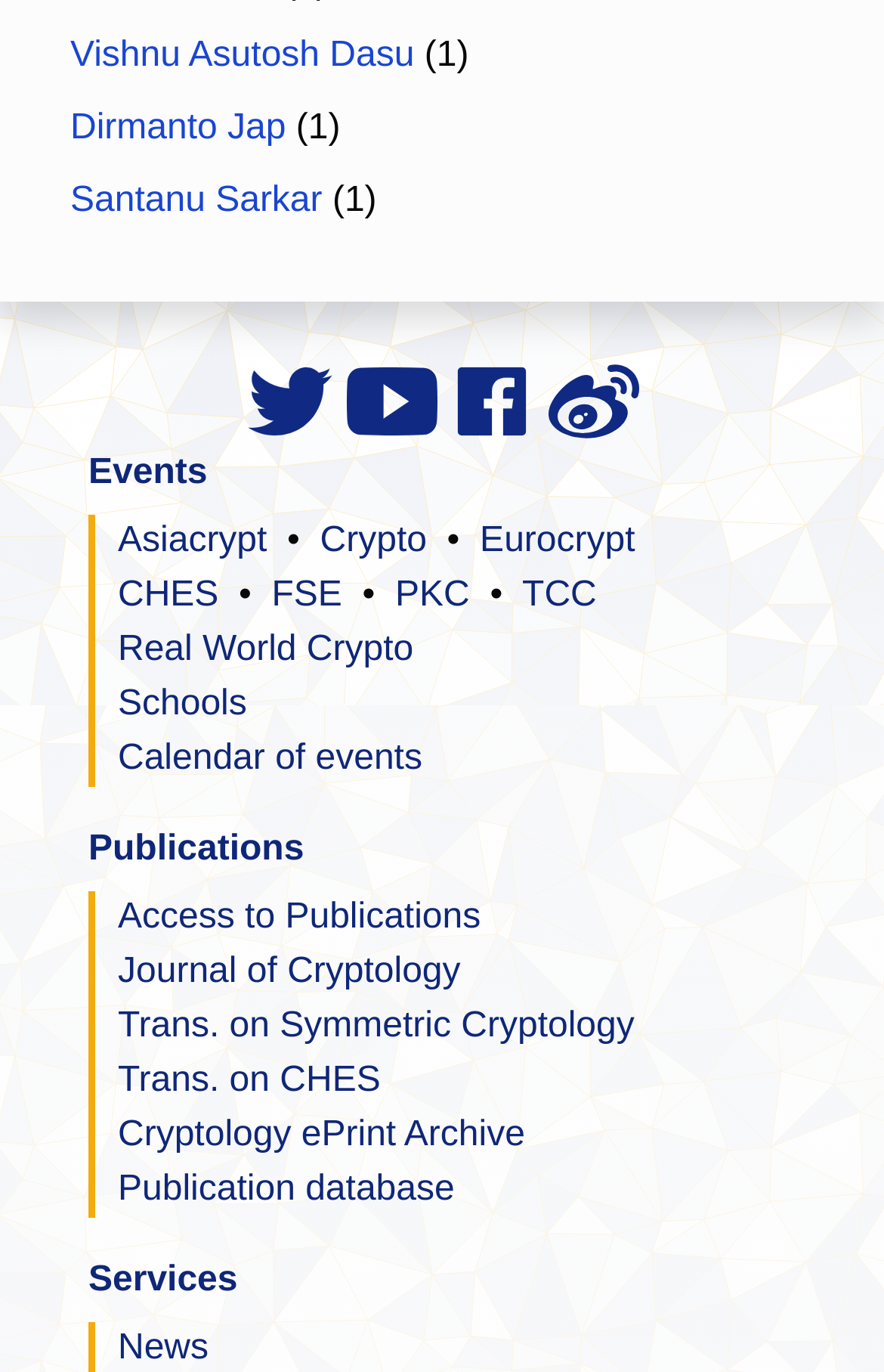Please specify the bounding box coordinates of the clickable section necessary to execute the following command: "View Vishnu Asutosh Dasu's profile".

[0.079, 0.026, 0.469, 0.054]